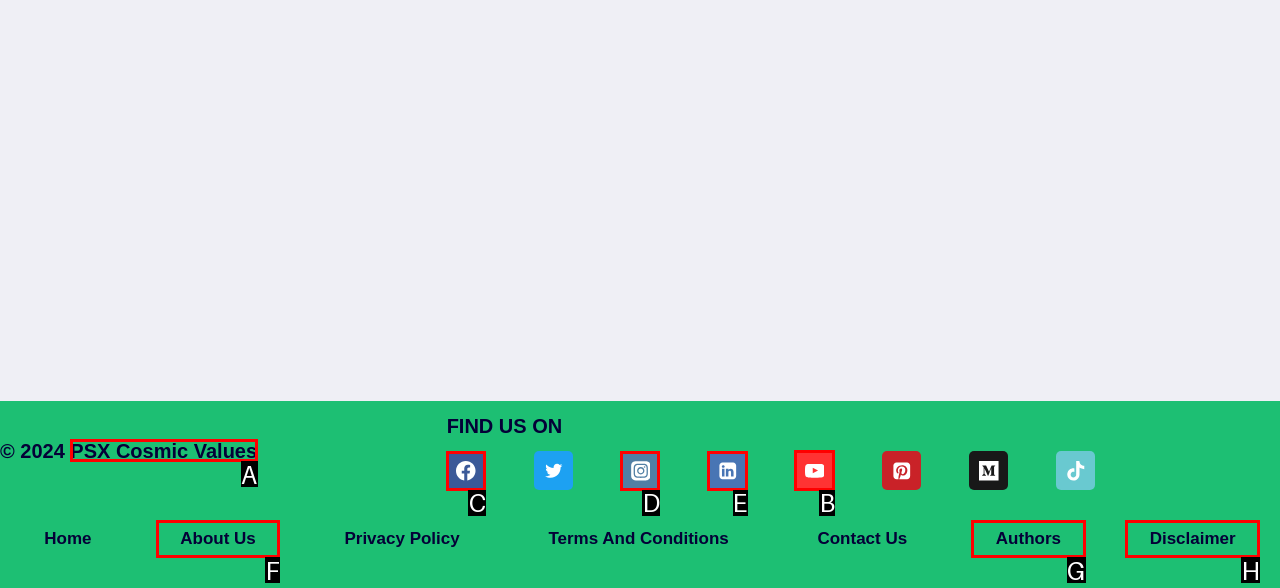Choose the letter of the element that should be clicked to complete the task: Visit YouTube
Answer with the letter from the possible choices.

B